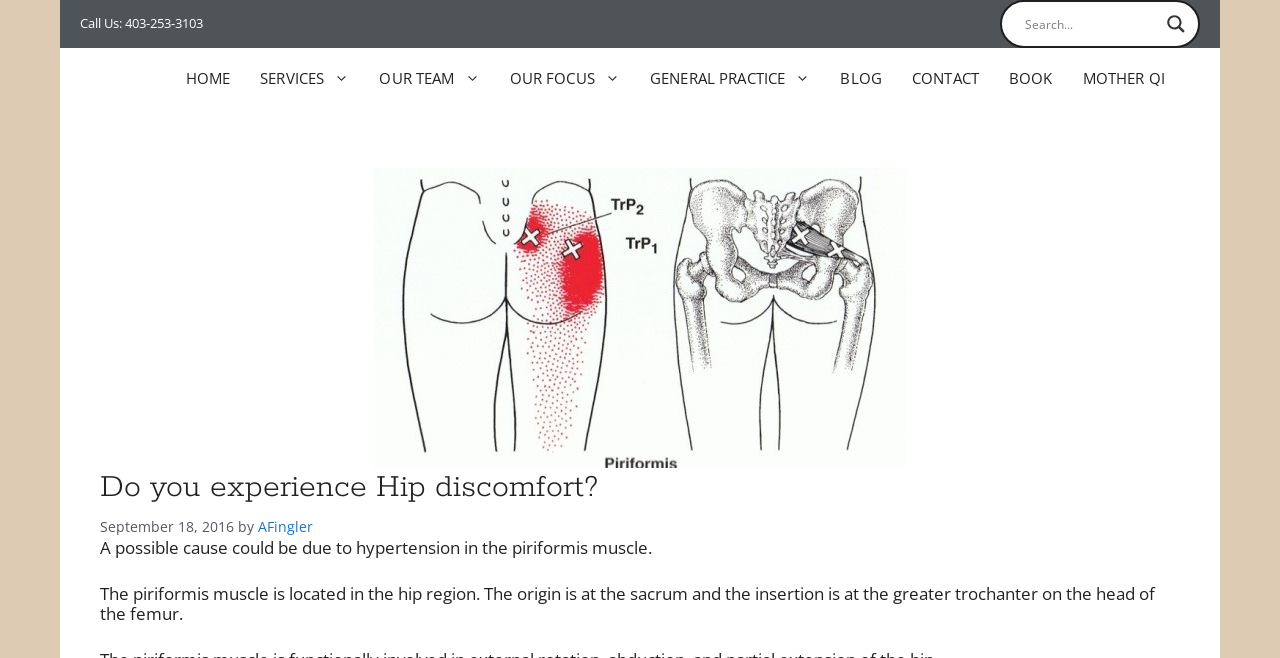Identify the bounding box coordinates of the clickable section necessary to follow the following instruction: "Search for something". The coordinates should be presented as four float numbers from 0 to 1, i.e., [left, top, right, bottom].

[0.801, 0.015, 0.904, 0.058]